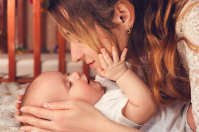What is the age of the baby?
Use the image to give a comprehensive and detailed response to the question.

The caption describes the baby as 'young', indicating that the baby is in the early stages of development, and the mother is engaging with him in a playful manner.